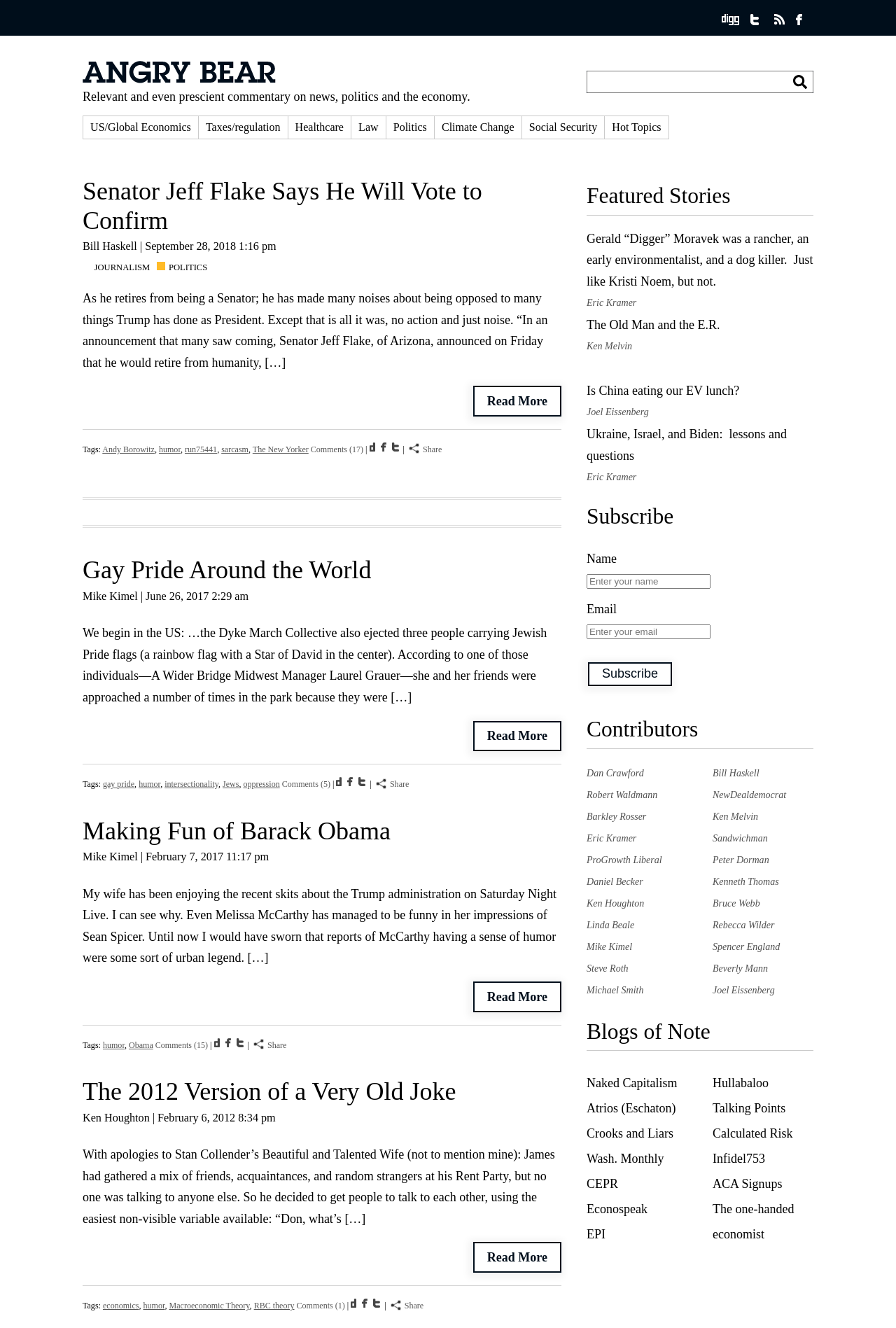Detail the features and information presented on the webpage.

The webpage is an archive of humor articles from the Angry Bear blog. At the top, there is a row of links, followed by the blog's logo and a brief description of the blog. Below the logo, there is a search bar with a textbox and a button. 

To the left of the search bar, there are several links to categories, including US/Global Economics, Taxes/regulation, Healthcare, Law, Politics, Climate Change, Social Security, and Hot Topics. 

The main content of the webpage is divided into three articles, each with a heading, author, date, and tags. The first article is about Senator Jeff Flake, the second is about Gay Pride Around the World, and the third is about making fun of Barack Obama. Each article has a "Read More" link and a list of tags, followed by links to share the article on social media platforms. 

There are 17 comments on the first article, 5 comments on the second article, and 15 comments on the third article.